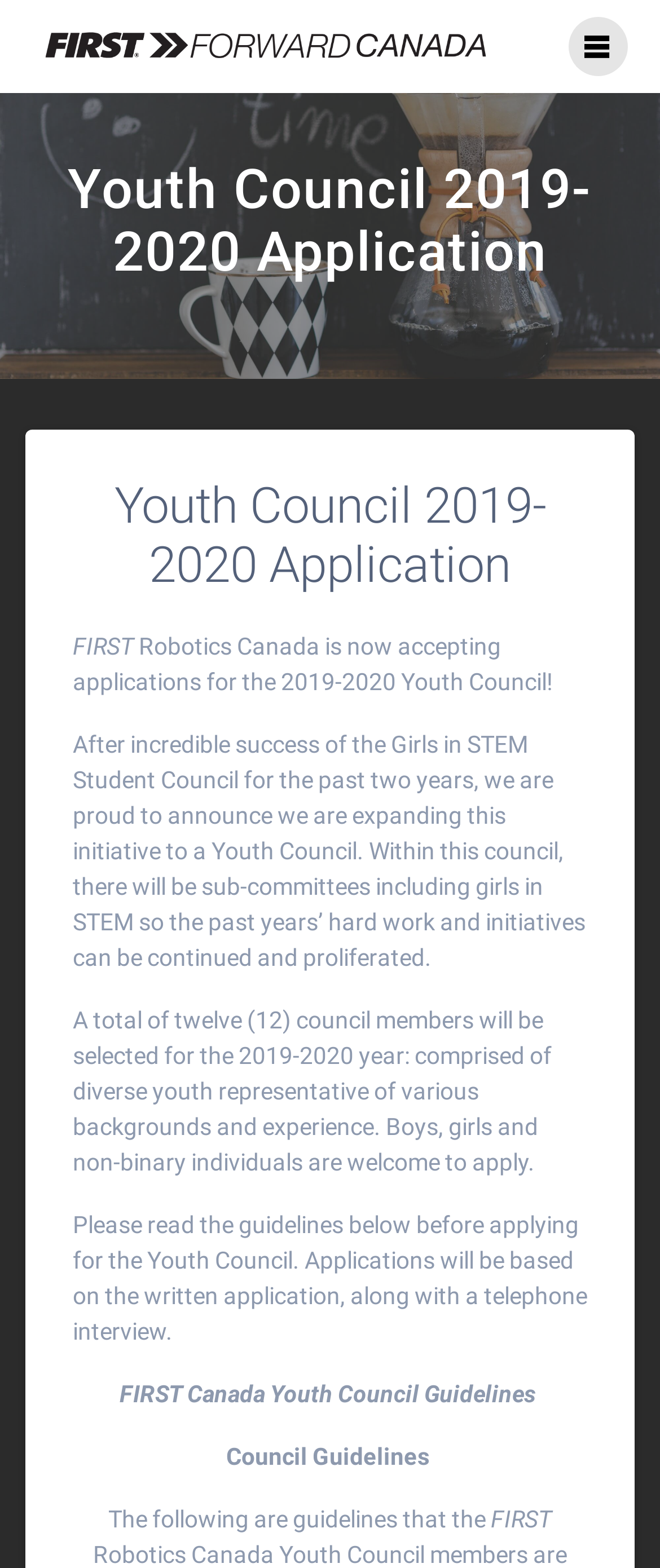Who can apply for the Youth Council?
Please provide a comprehensive answer based on the contents of the image.

The webpage explicitly states that 'Boys, girls and non-binary individuals are welcome to apply' for the Youth Council, indicating that the application is open to diverse youth representatives.